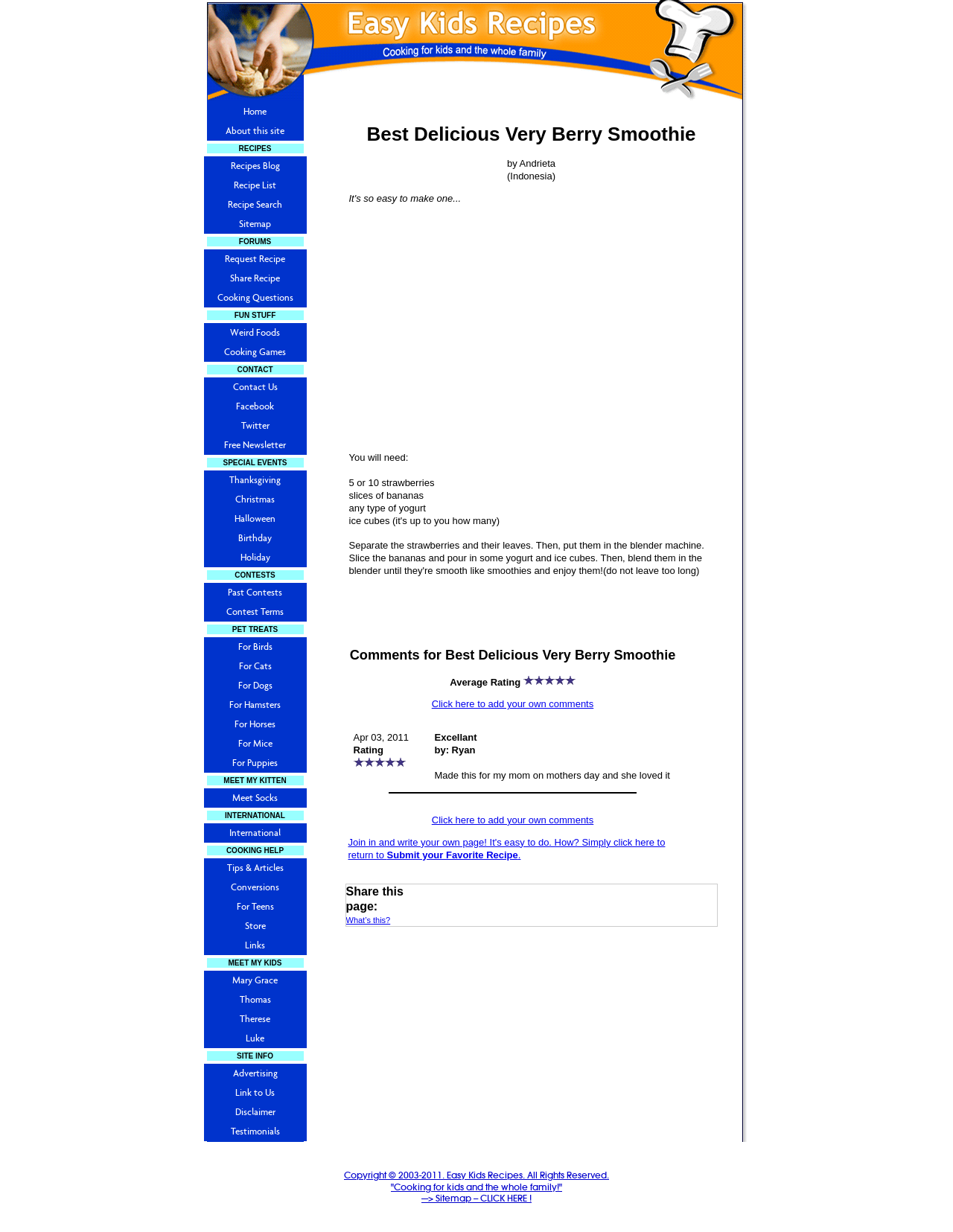What is the rating of the recipe by Ryan?
Using the image, provide a concise answer in one word or a short phrase.

5 stars